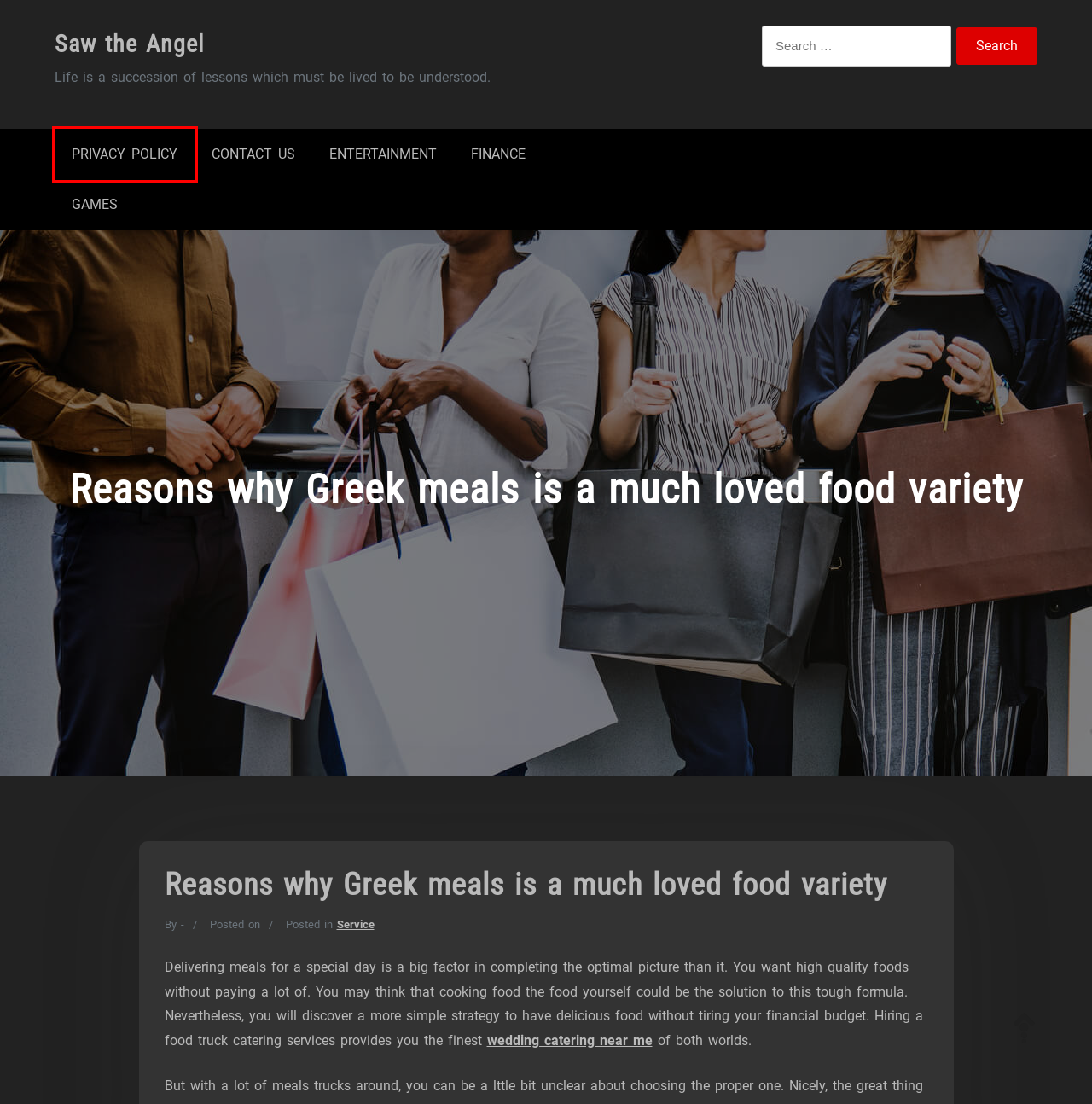Given a webpage screenshot with a red bounding box around a particular element, identify the best description of the new webpage that will appear after clicking on the element inside the red bounding box. Here are the candidates:
A. Service – Saw the Angel
B. Check The Risks Of Your Website With Check Site Verification – Saw the Angel
C. Finance – Saw the Angel
D. Privacy Policy – Saw the Angel
E. Games – Saw the Angel
F. Entertainment – Saw the Angel
G. Saw the Angel – Life is a succession of lessons which must be lived to be understood.
H. The Growth of Online Casino: A Look at the Numbers – Saw the Angel

D